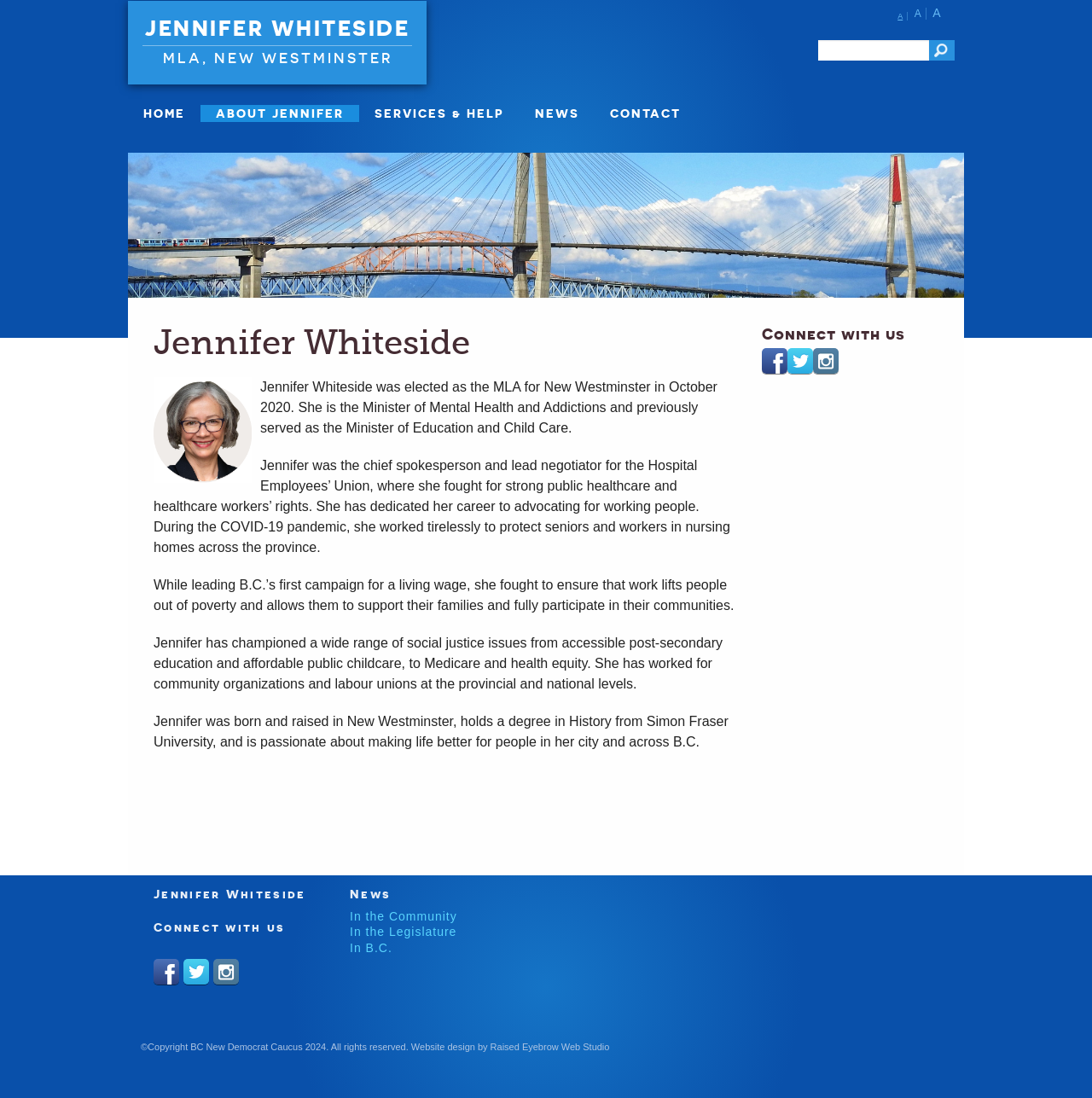Please determine the bounding box coordinates of the clickable area required to carry out the following instruction: "Click the 'CONTACT' link". The coordinates must be four float numbers between 0 and 1, represented as [left, top, right, bottom].

[0.545, 0.096, 0.638, 0.111]